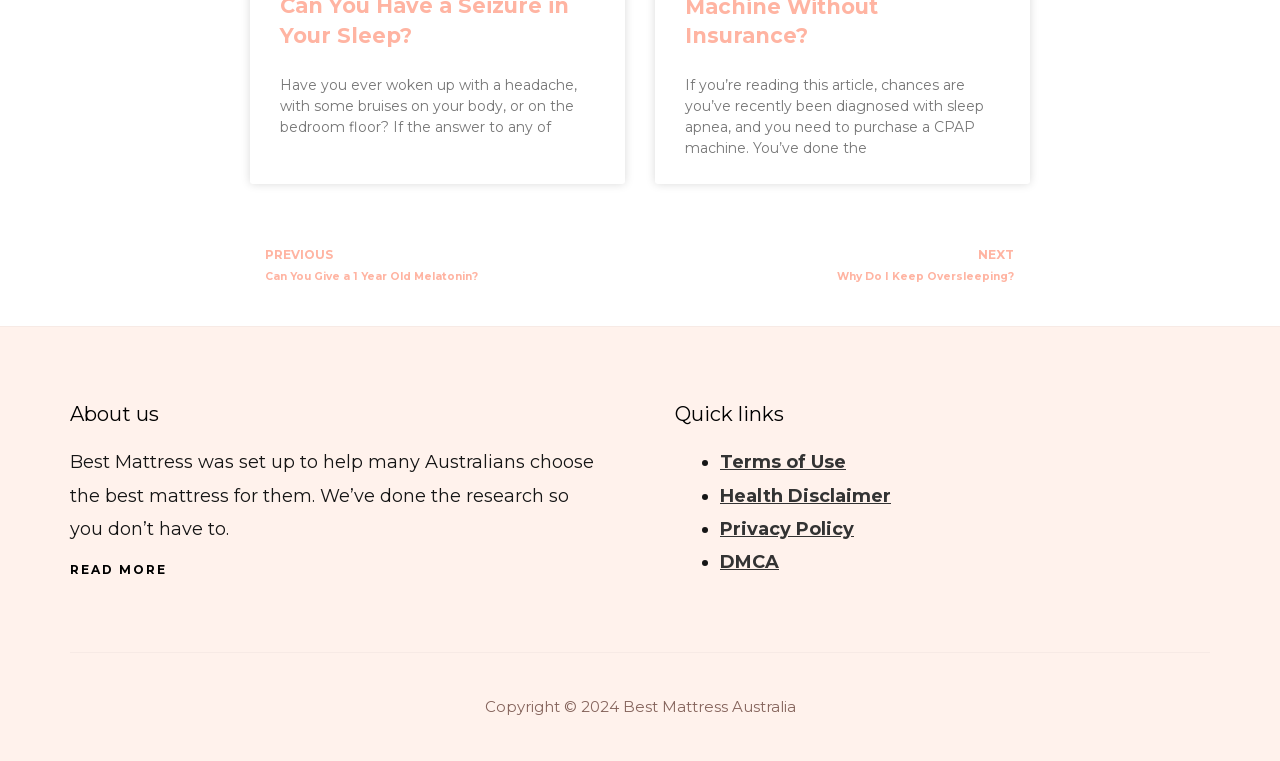What type of links are available at the bottom of the page?
Please provide a comprehensive answer based on the contents of the image.

The heading 'Quick links' is followed by a list of links, including 'Terms of Use', 'Health Disclaimer', 'Privacy Policy', and 'DMCA', which are typically found at the bottom of a webpage.